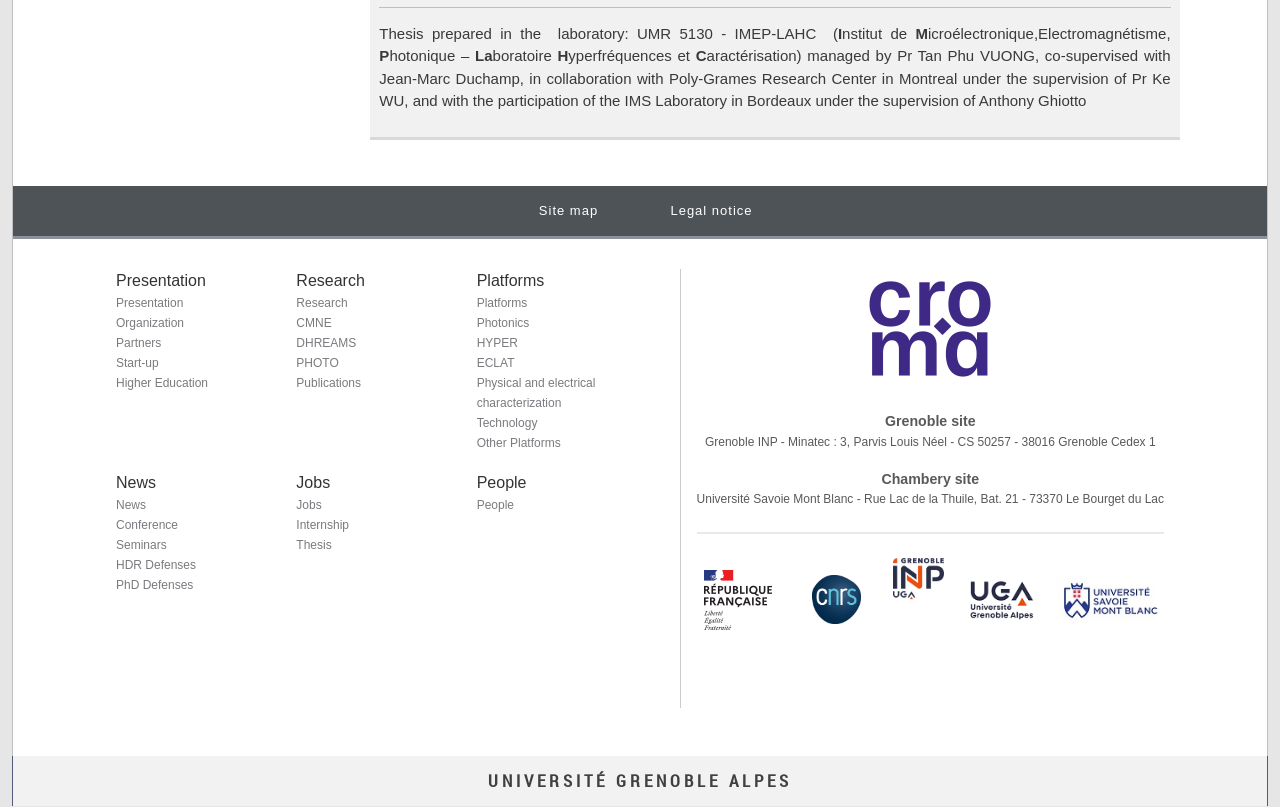Please find the bounding box coordinates of the section that needs to be clicked to achieve this instruction: "Go to the 'Presentation' page".

[0.091, 0.367, 0.143, 0.385]